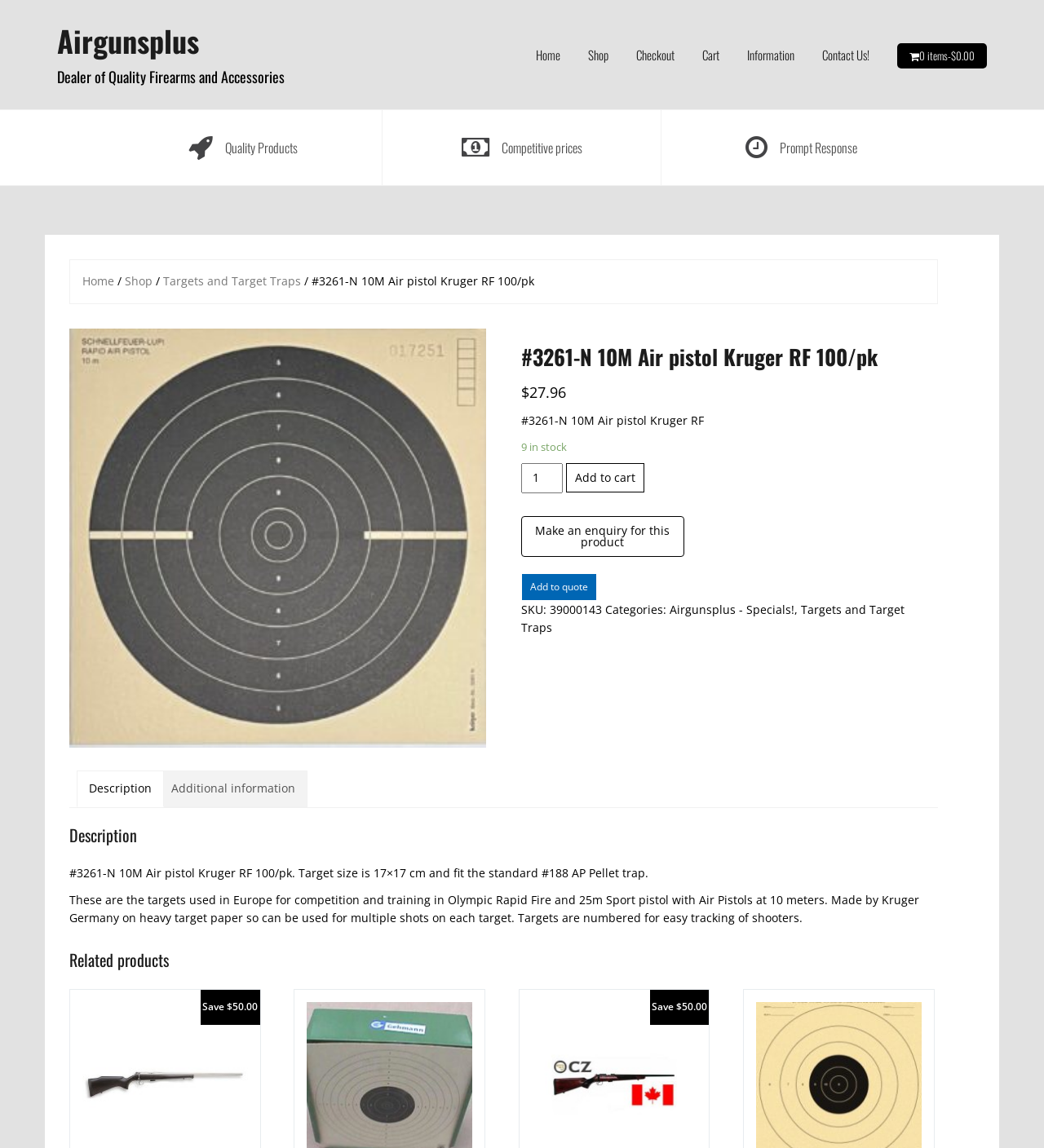Locate the bounding box coordinates of the element that should be clicked to execute the following instruction: "Add to cart".

[0.542, 0.404, 0.617, 0.429]